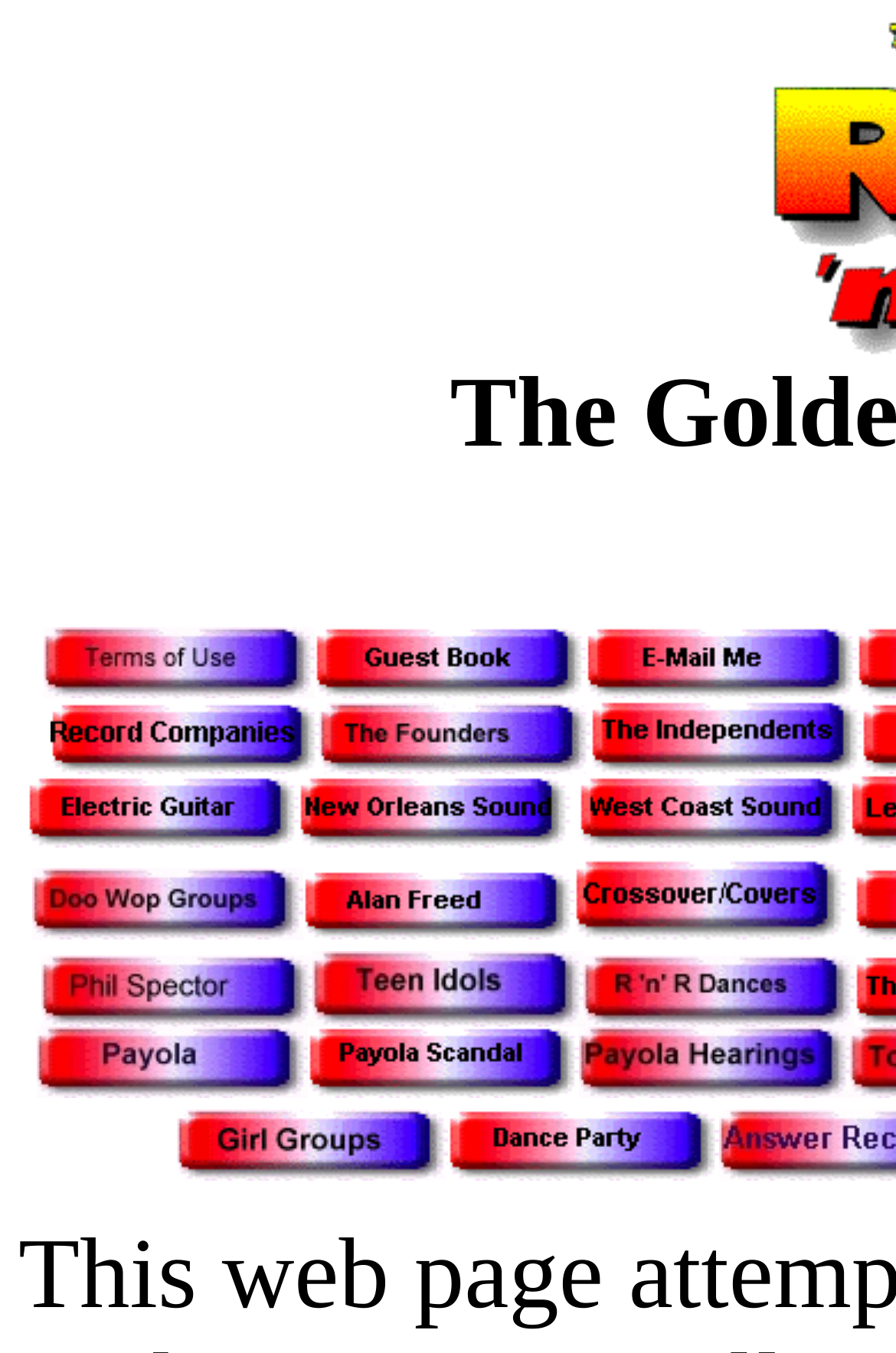Determine the bounding box coordinates of the clickable region to execute the instruction: "Send an email". The coordinates should be four float numbers between 0 and 1, denoted as [left, top, right, bottom].

[0.653, 0.495, 0.955, 0.523]